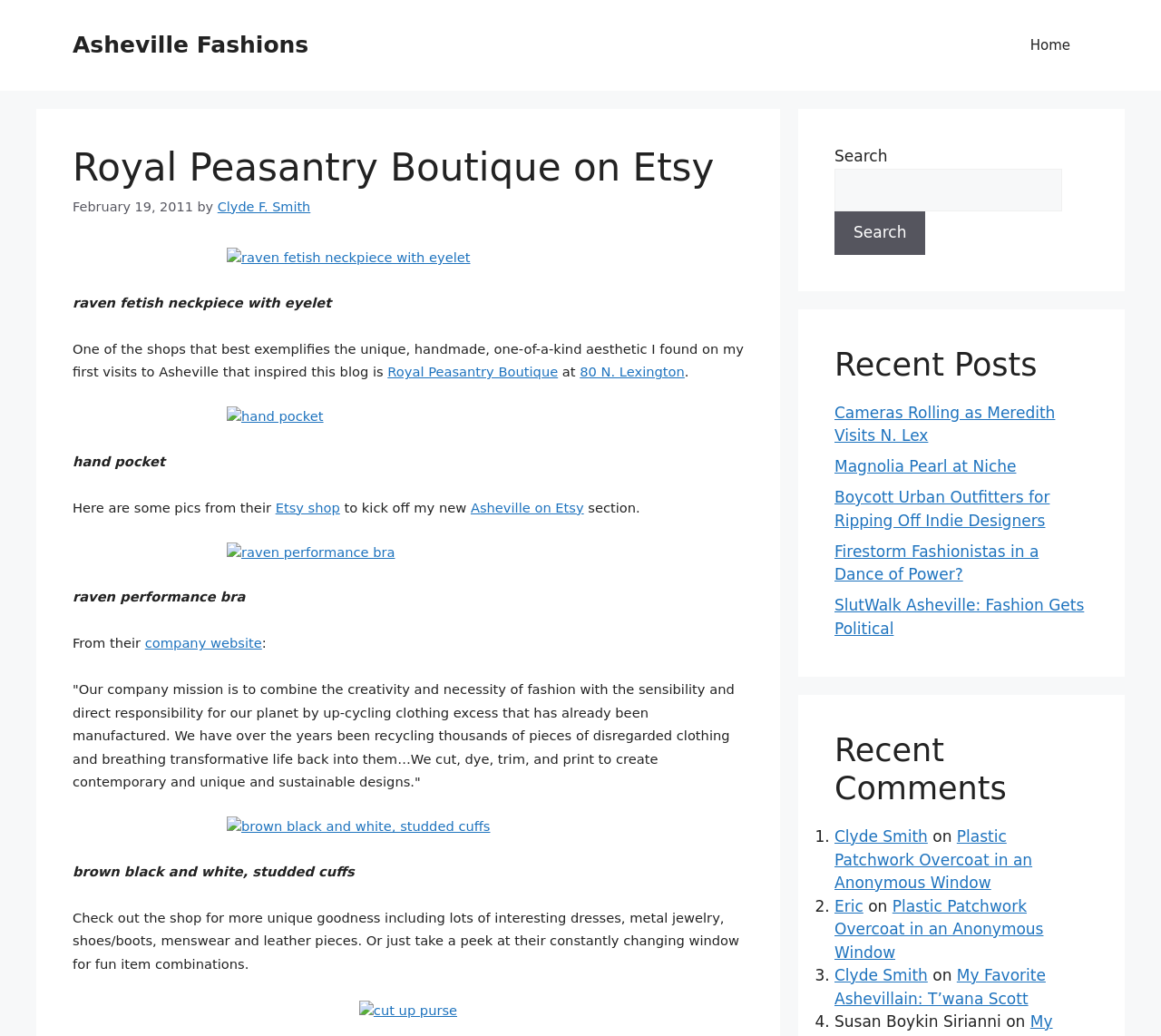Determine the bounding box coordinates for the UI element described. Format the coordinates as (top-left x, top-left y, bottom-right x, bottom-right y) and ensure all values are between 0 and 1. Element description: alt="raven fetish neckpiece with eyelet"

[0.062, 0.239, 0.641, 0.259]